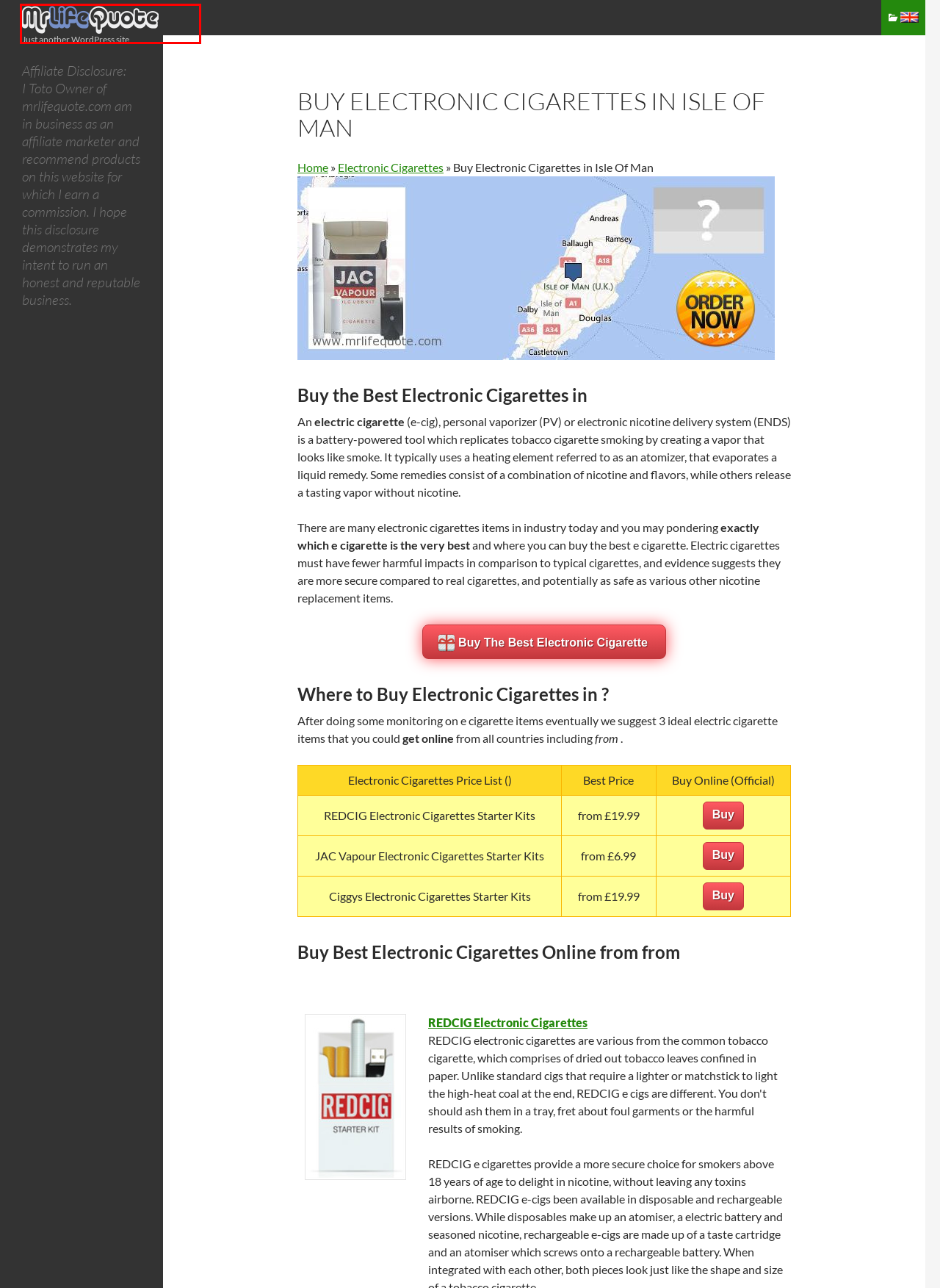Consider the screenshot of a webpage with a red bounding box and select the webpage description that best describes the new page that appears after clicking the element inside the red box. Here are the candidates:
A. Buy Logic Ecig ~ Mr Life Quote
B. Where to Buy Electronic Cigarettes in Online
C. Sitemap Just another WordPress site ~ Mr Life Quote
D. Buy Ecig Stock ~ Mr Life Quote
E. E-Cigarette To Buy ~ Mr Life Quote
F. Cheap E-Cigarettes Net ~ Mr Life Quote
G. Buy E Cig Mods ~ Mr Life Quote
H. Buy E-Cigarette New Zealand ~ Mr Life Quote

C